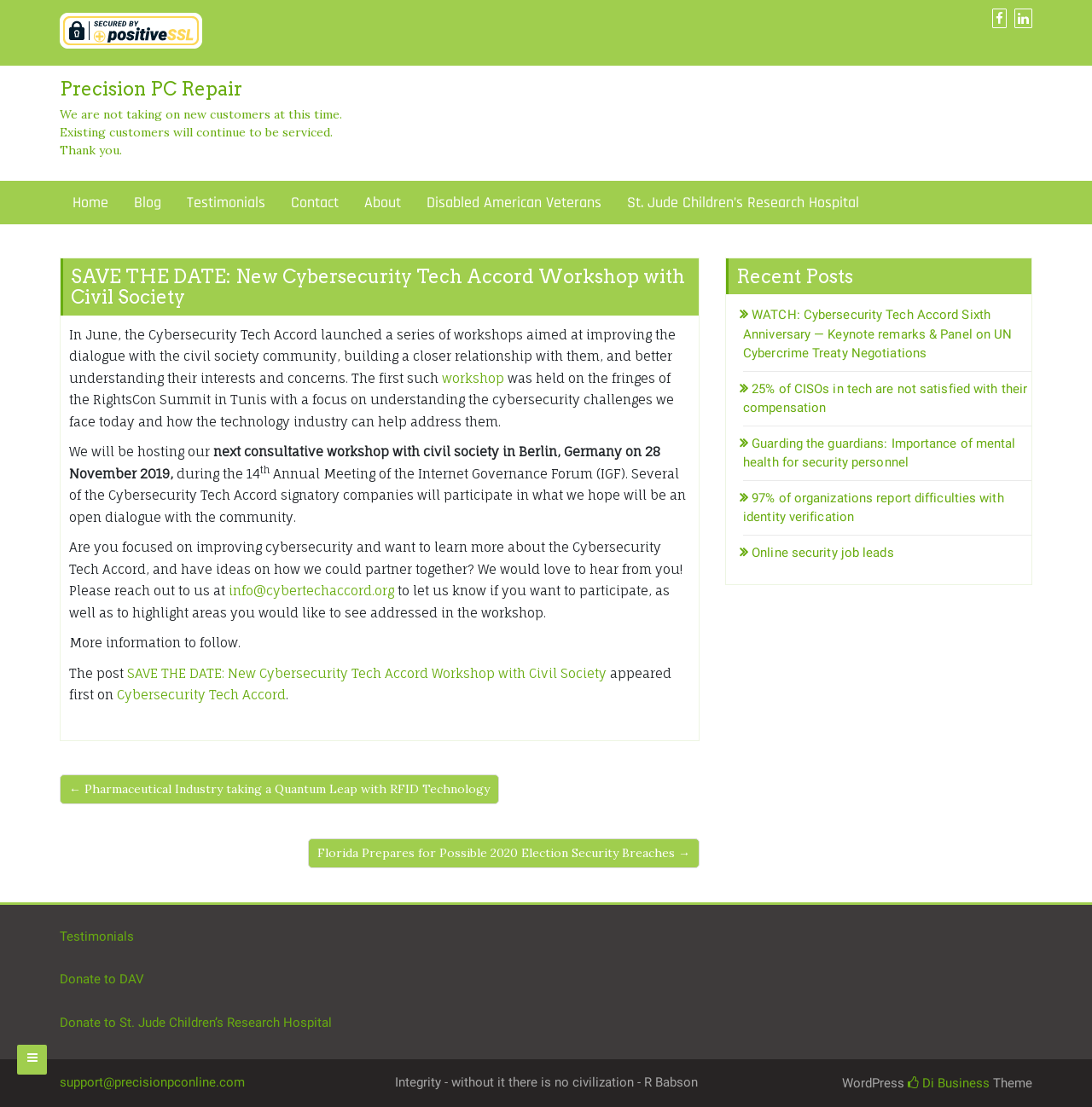Find and indicate the bounding box coordinates of the region you should select to follow the given instruction: "Read the 'SAVE THE DATE: New Cybersecurity Tech Accord Workshop with Civil Society' heading".

[0.055, 0.234, 0.64, 0.285]